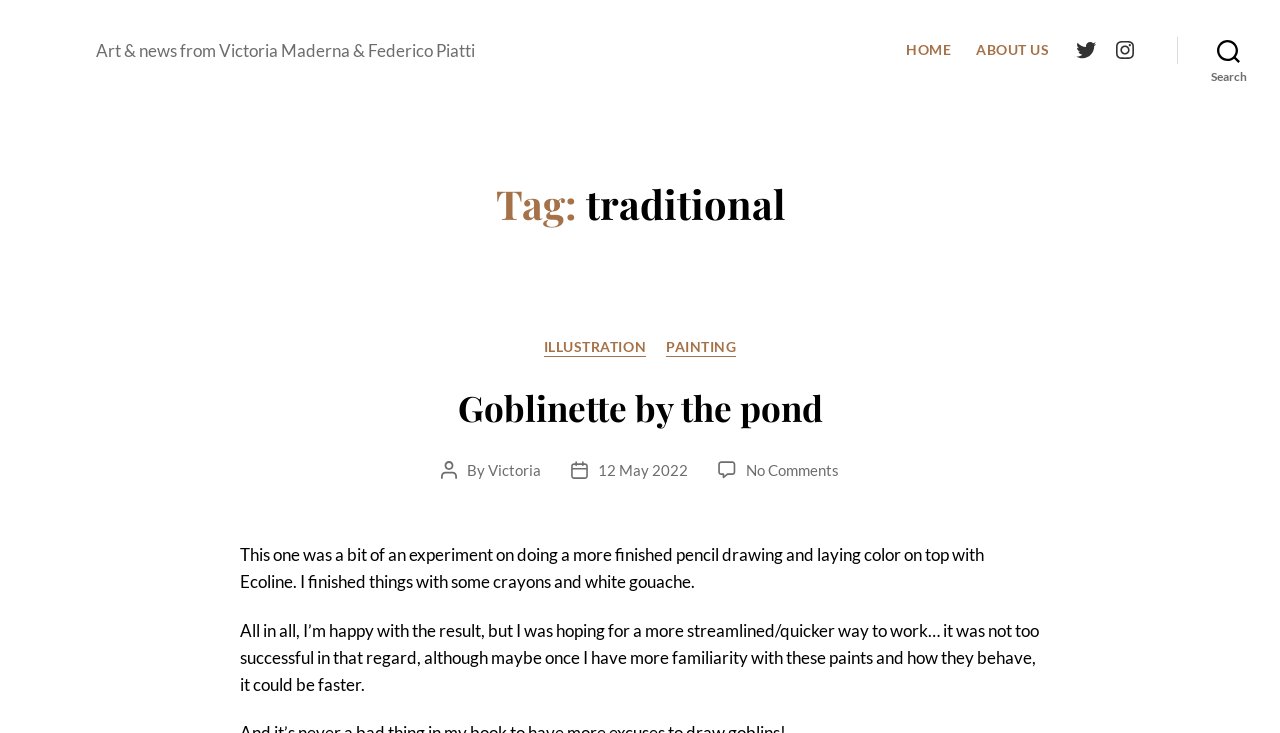Determine the bounding box coordinates for the clickable element required to fulfill the instruction: "Search for something". Provide the coordinates as four float numbers between 0 and 1, i.e., [left, top, right, bottom].

[0.92, 0.038, 1.0, 0.098]